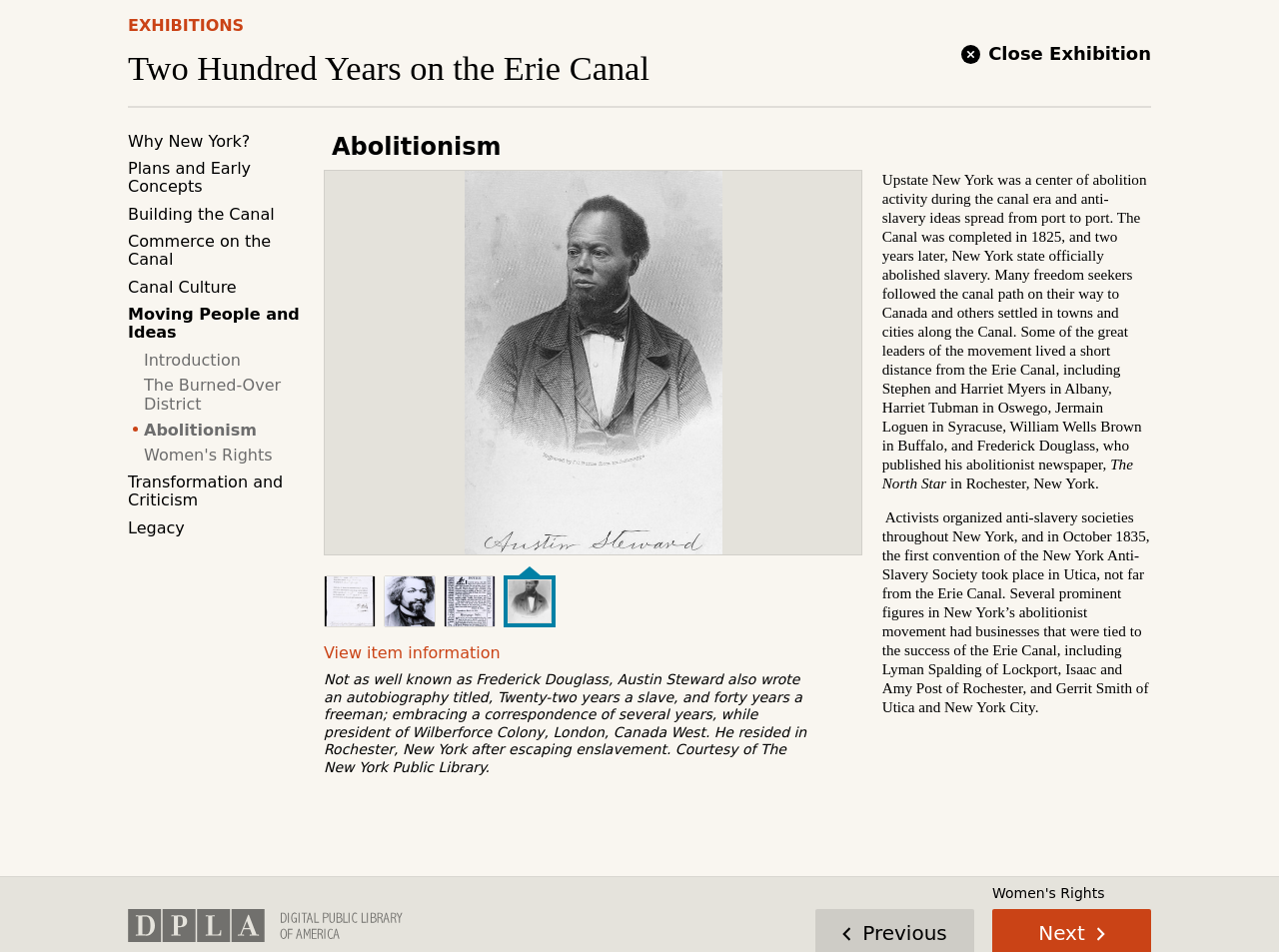What is the name of the library mentioned in the text?
Could you answer the question with a detailed and thorough explanation?

I read the text and found a mention of 'The New York Public Library' as the source of a courtesy image, indicating that it is a library mentioned in the text.